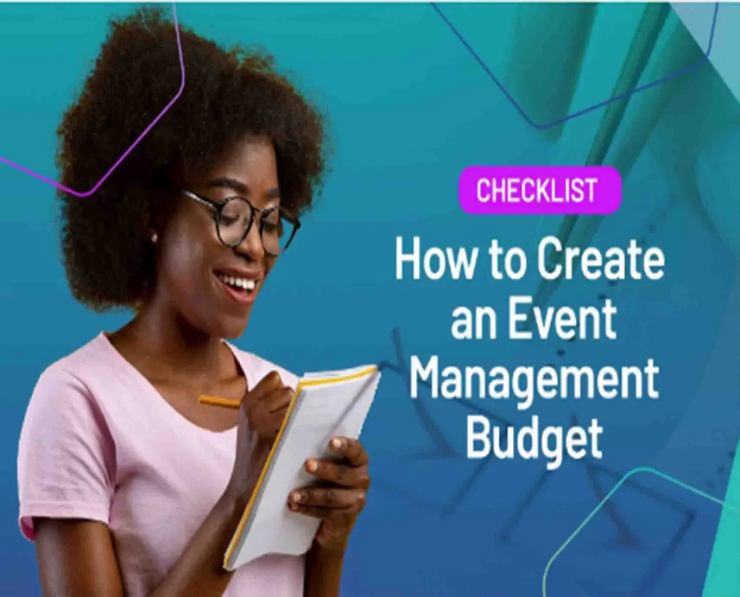What is the purpose of the image?
Carefully analyze the image and provide a detailed answer to the question.

The caption indicates that the image is a guide for event planners, specifically focusing on creating an event management budget, as stated in the bold white title.